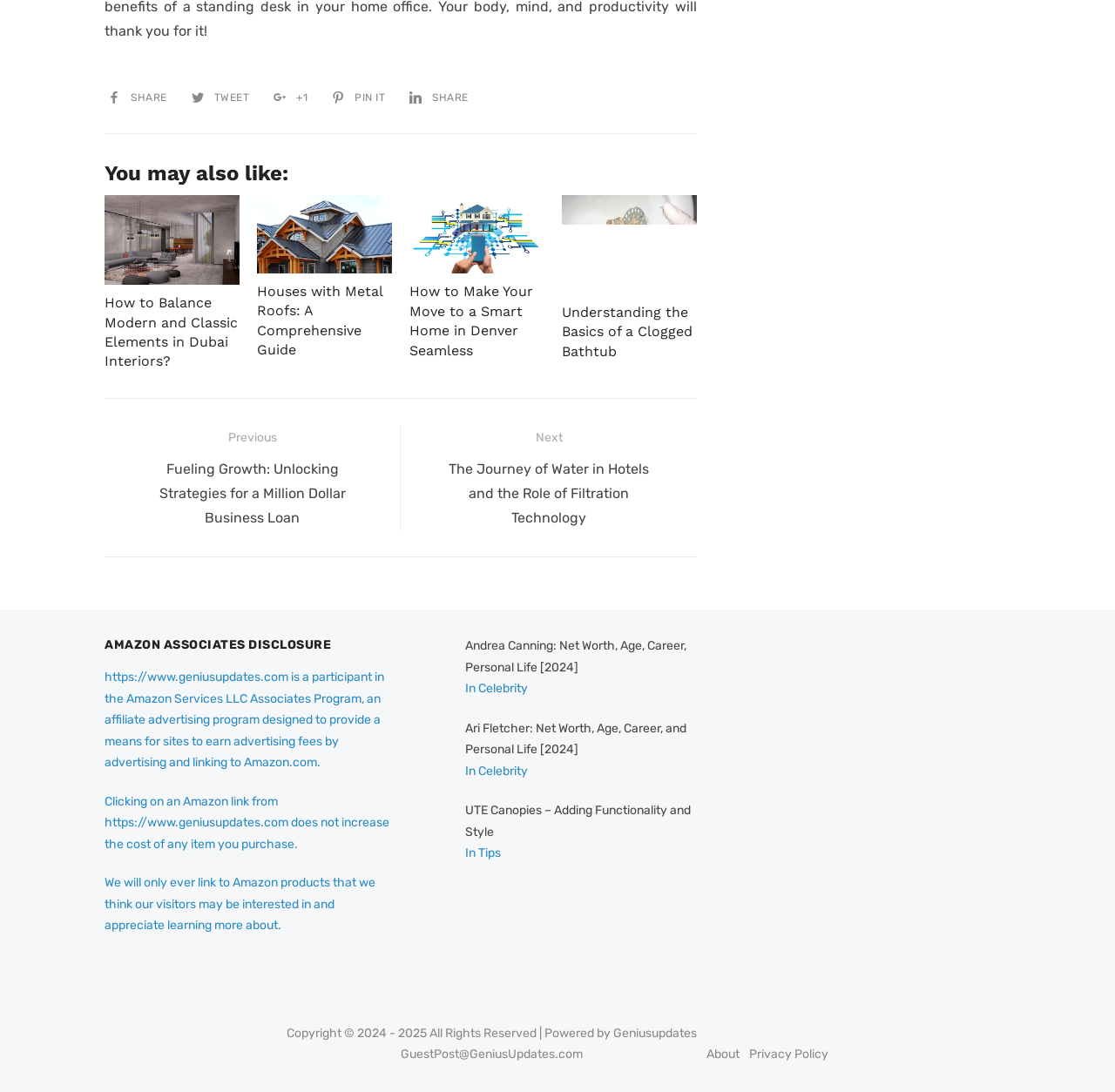Pinpoint the bounding box coordinates of the clickable element to carry out the following instruction: "View previous post."

[0.109, 0.389, 0.343, 0.486]